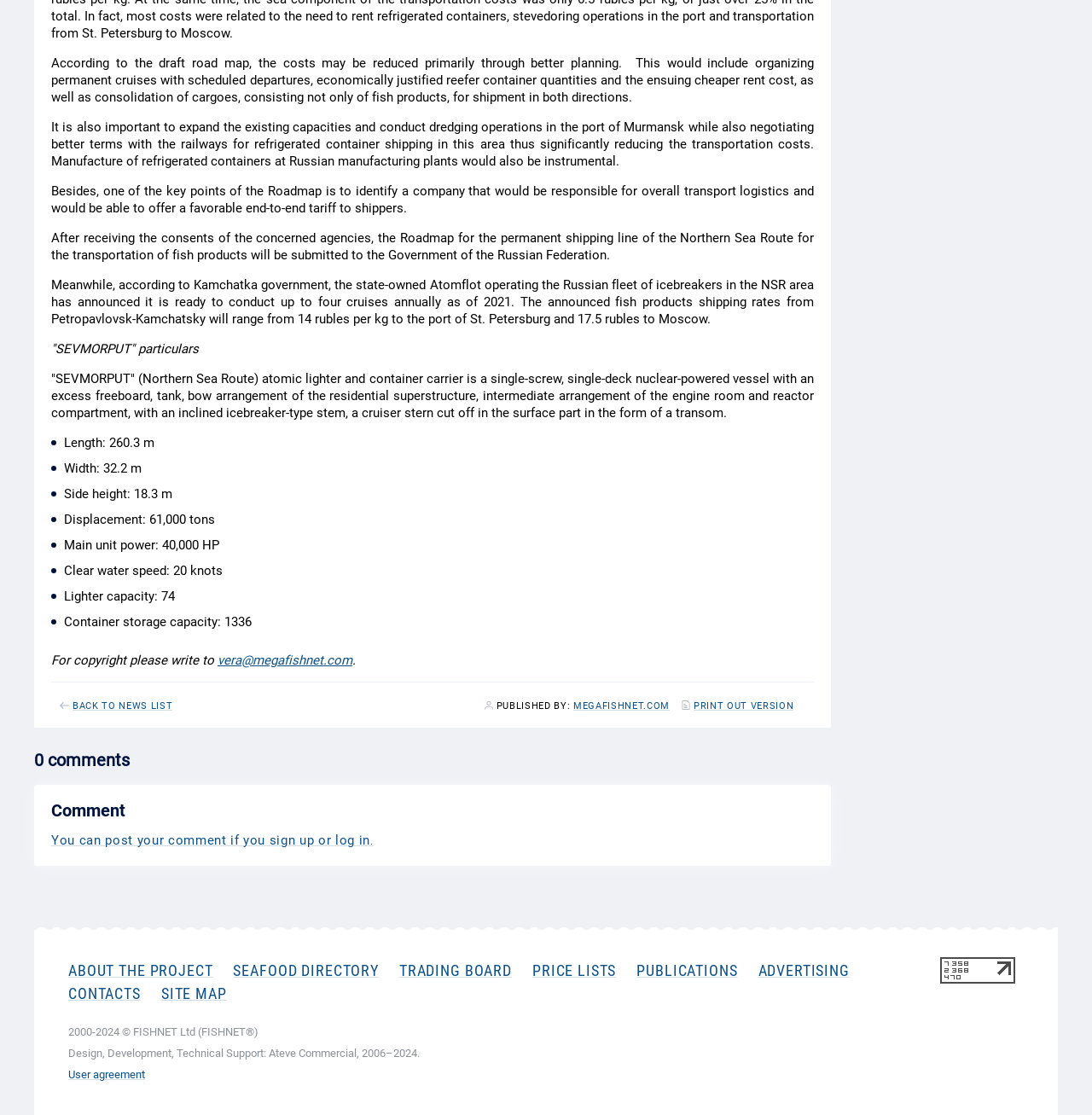Determine the bounding box for the UI element as described: "Backback to news list". The coordinates should be represented as four float numbers between 0 and 1, formatted as [left, top, right, bottom].

[0.055, 0.63, 0.158, 0.637]